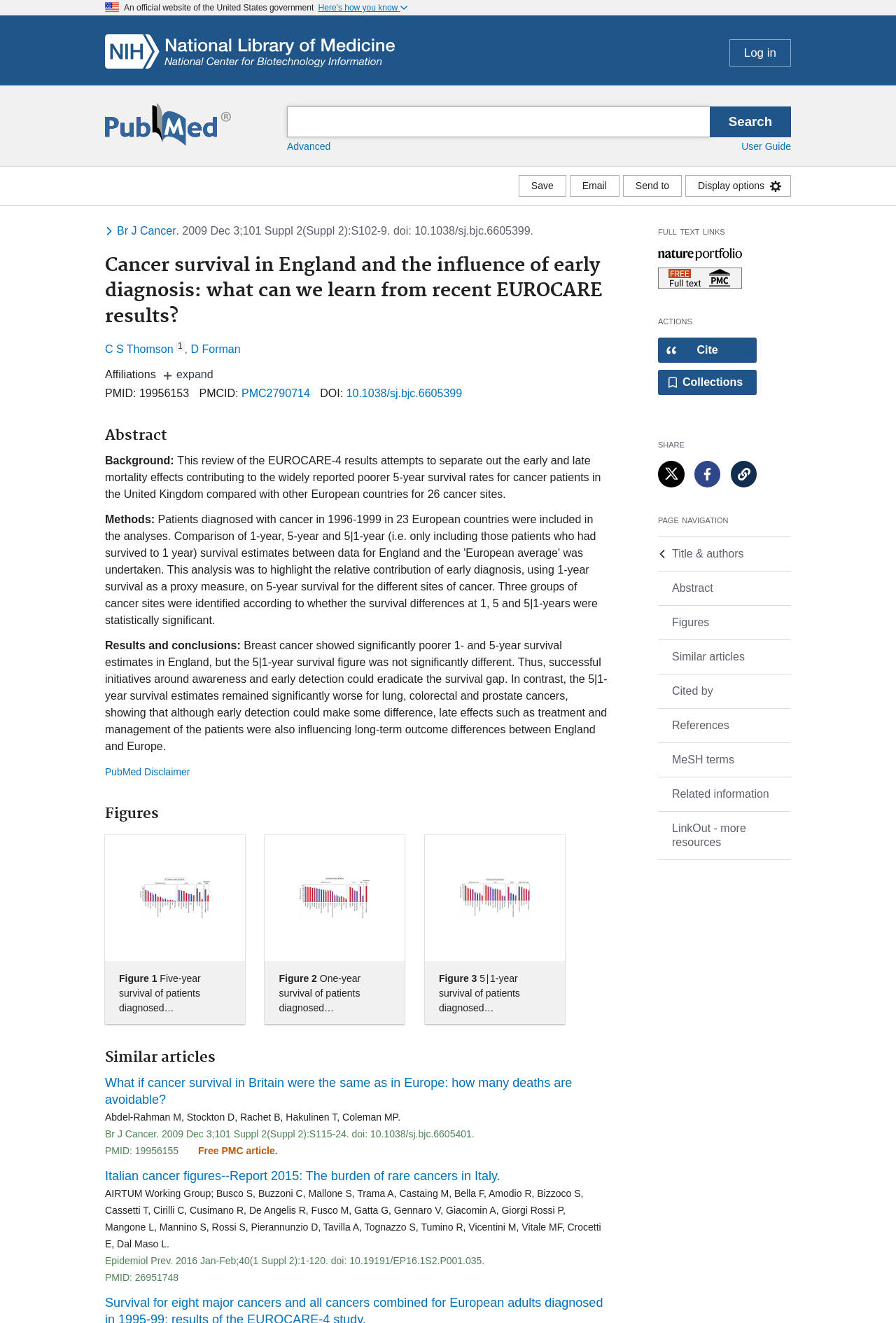Answer the question below with a single word or a brief phrase: 
What is the topic of the article?

Cancer survival in England